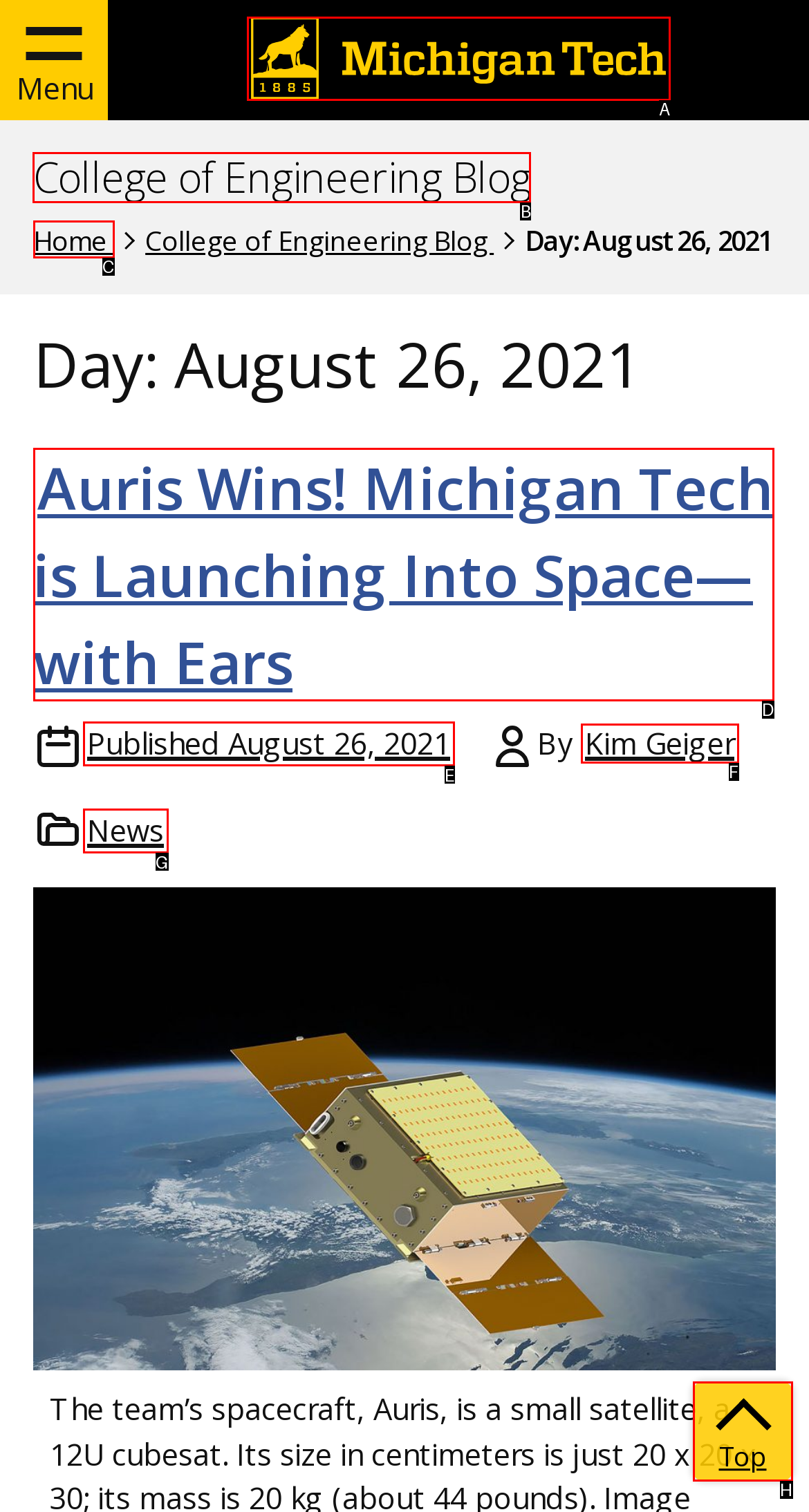Given the task: Go to the College of Engineering Blog homepage, tell me which HTML element to click on.
Answer with the letter of the correct option from the given choices.

B